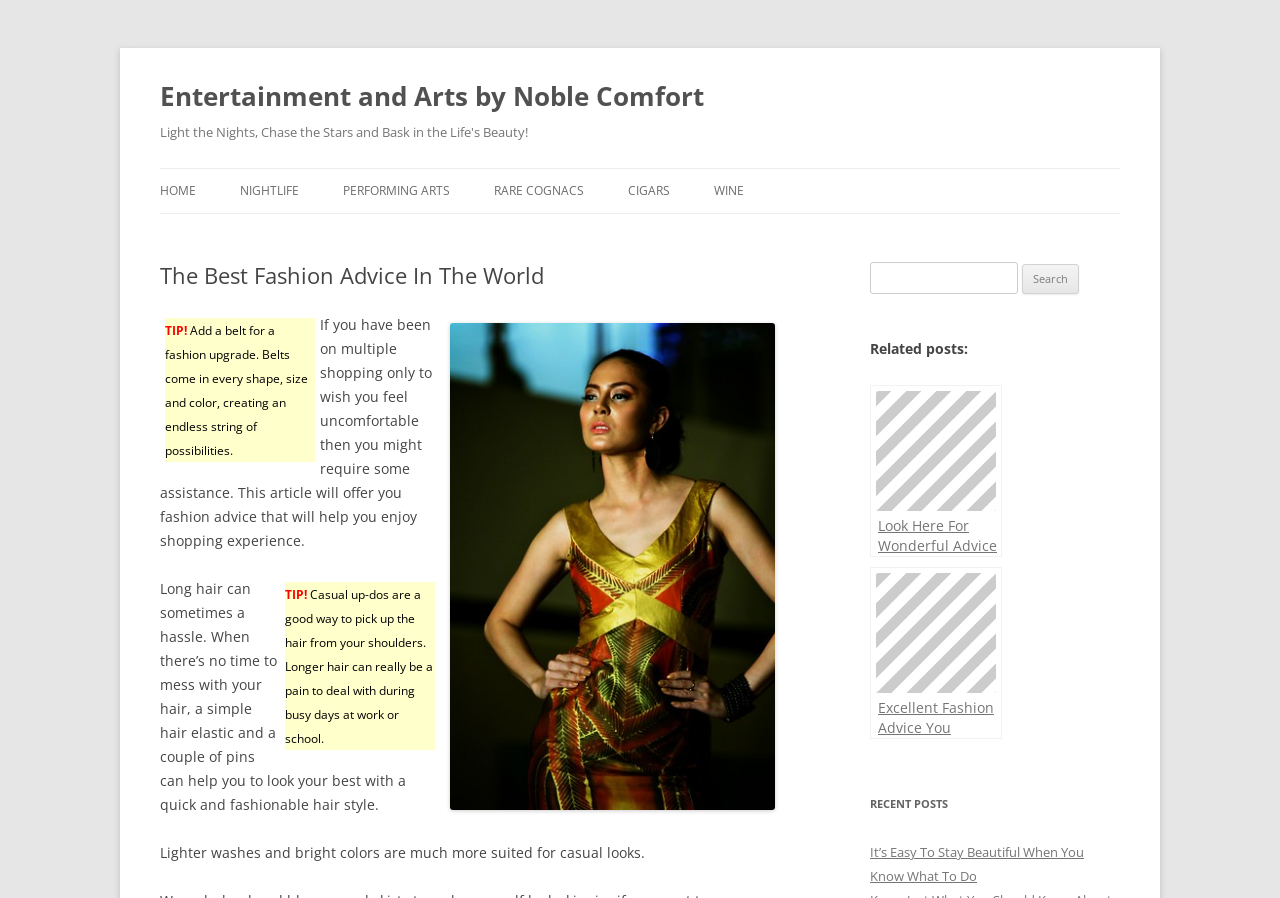Extract the bounding box coordinates for the HTML element that matches this description: "Wine". The coordinates should be four float numbers between 0 and 1, i.e., [left, top, right, bottom].

[0.558, 0.188, 0.581, 0.238]